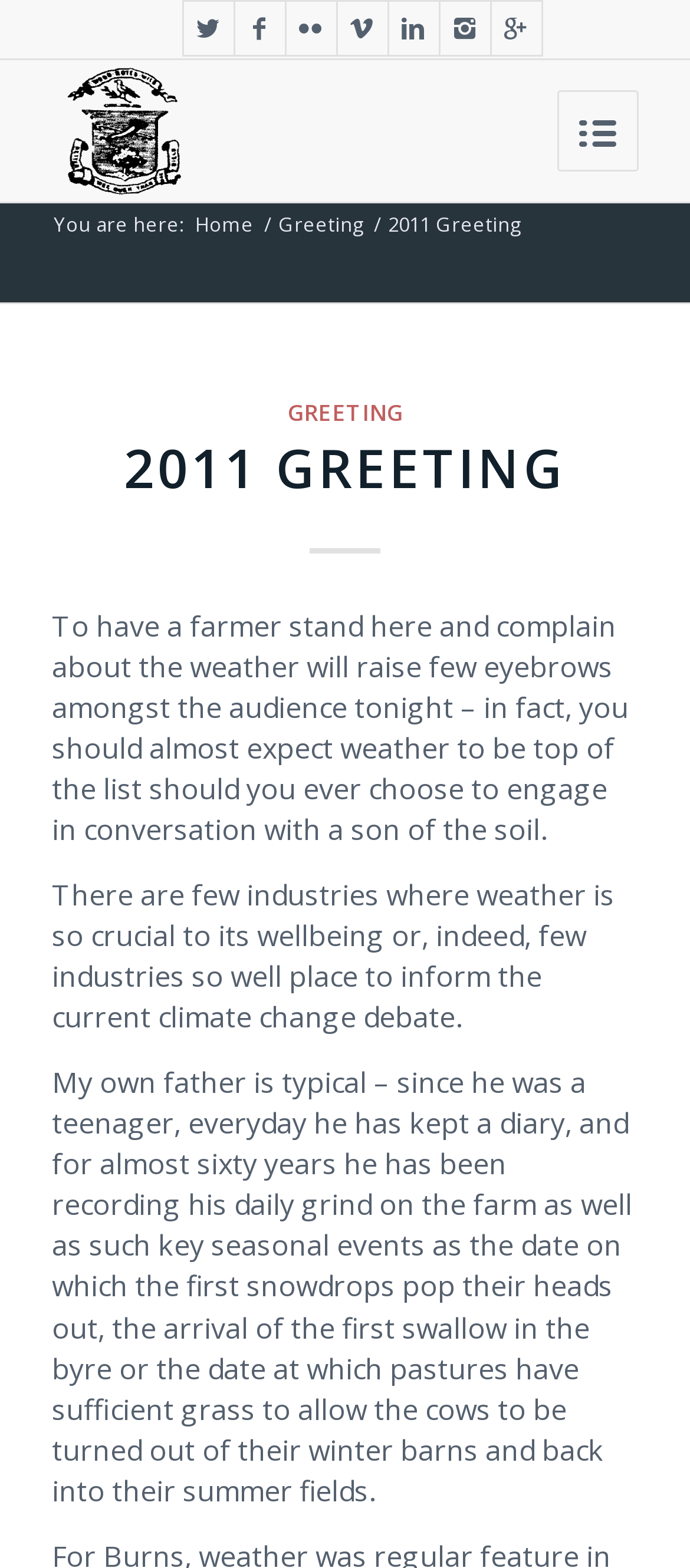Please specify the bounding box coordinates of the clickable section necessary to execute the following command: "Read the 2011 GREETING article".

[0.075, 0.277, 0.925, 0.339]